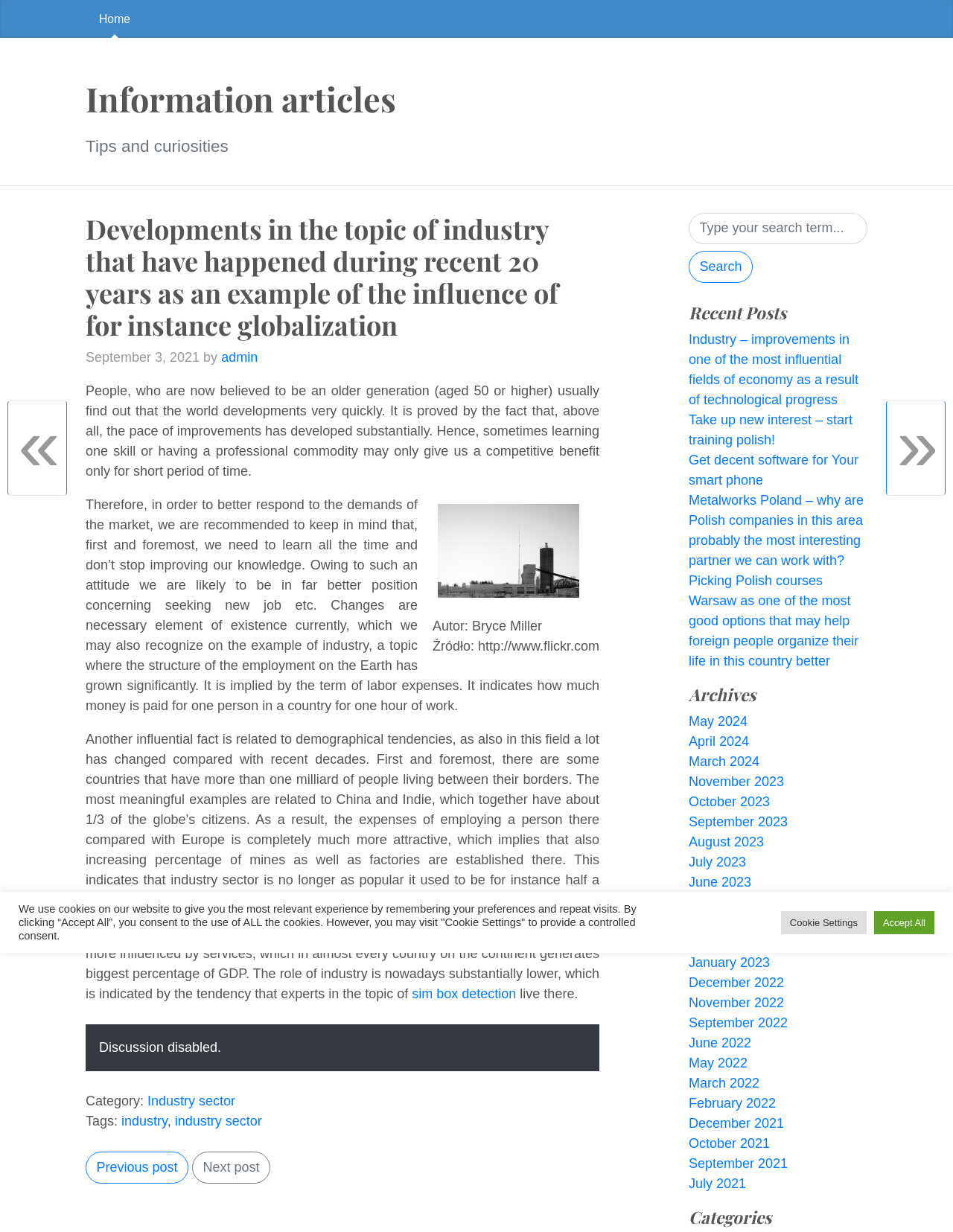Pinpoint the bounding box coordinates of the area that should be clicked to complete the following instruction: "Click on the link to the category of industry sector". The coordinates must be given as four float numbers between 0 and 1, i.e., [left, top, right, bottom].

[0.155, 0.888, 0.247, 0.9]